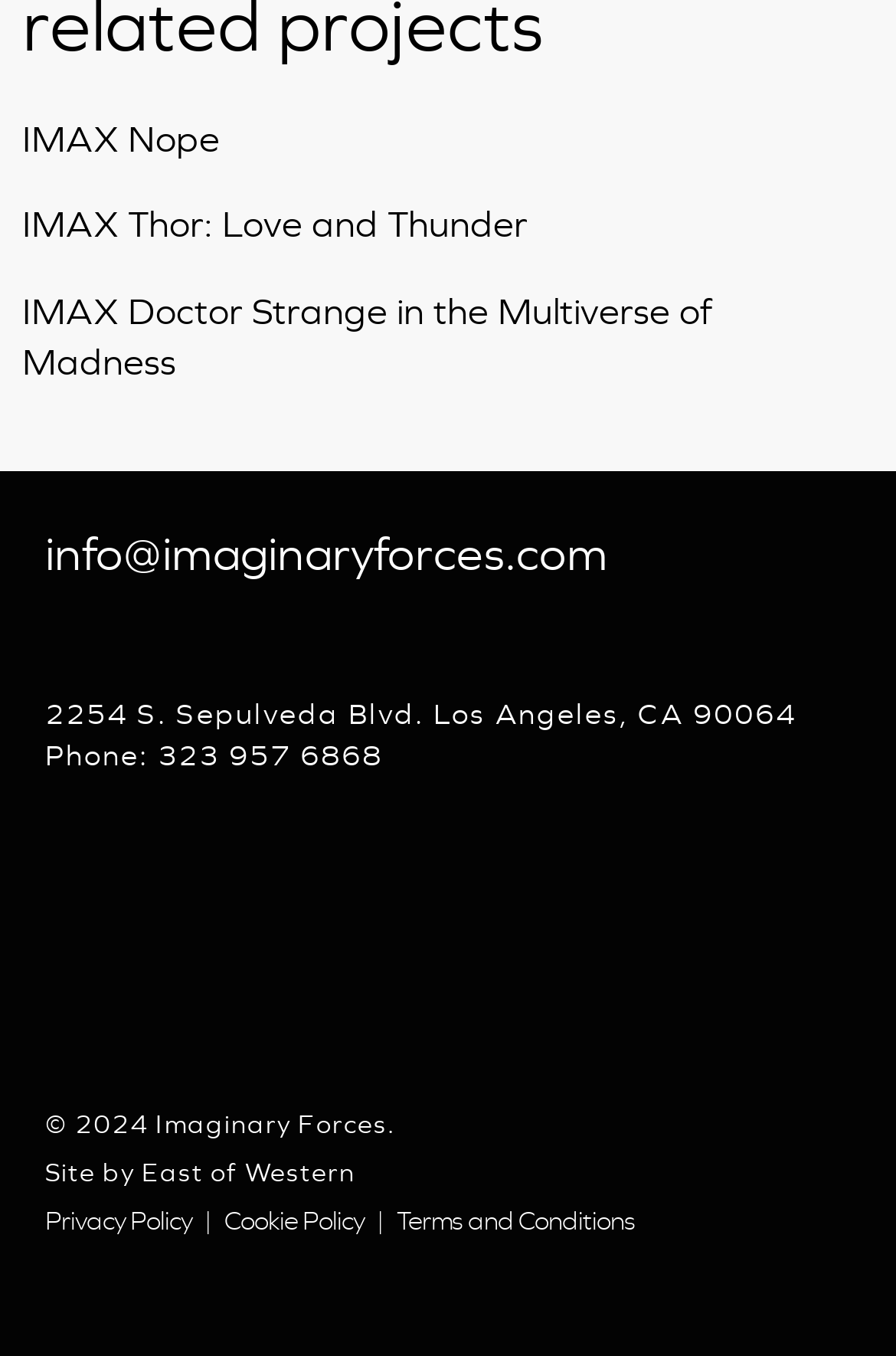How many links are there in the footer section?
Provide a one-word or short-phrase answer based on the image.

5